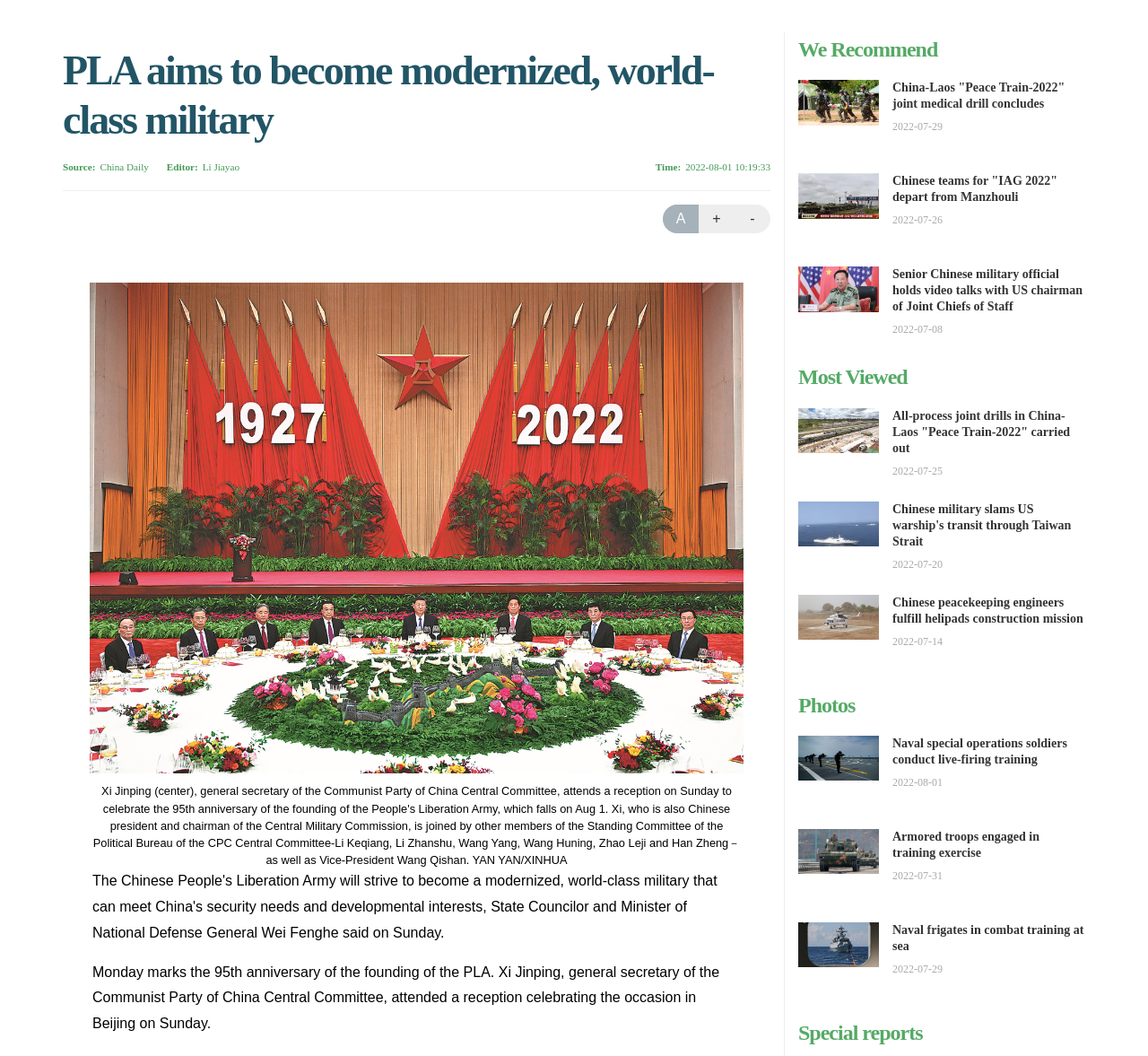Provide a thorough description of the webpage's content and layout.

The webpage is about the Chinese People's Liberation Army (PLA) and its efforts to become a modernized, world-class military. At the top of the page, there is a heading that reads "PLA aims to become modernized, world-class military" followed by a description list that provides information about the source, editor, and time of the article.

Below the heading, there is a large image that takes up most of the width of the page. Underneath the image, there is a paragraph of text that discusses the 95th anniversary of the founding of the PLA and a reception celebrating the occasion in Beijing.

On the right side of the page, there are several sections with headings such as "We Recommend", "Most Viewed", and "Photos". Each section contains a list of links to news articles or images, with accompanying headings and dates. The articles appear to be related to military news and events, including joint drills, peacekeeping missions, and naval training exercises.

There are a total of 12 images on the page, each accompanied by a heading and a link to a related article. The images are scattered throughout the page, with some appearing in the "We Recommend" and "Most Viewed" sections, and others appearing in the "Photos" section.

Overall, the webpage appears to be a news website or portal that provides information and updates about the PLA and its activities.